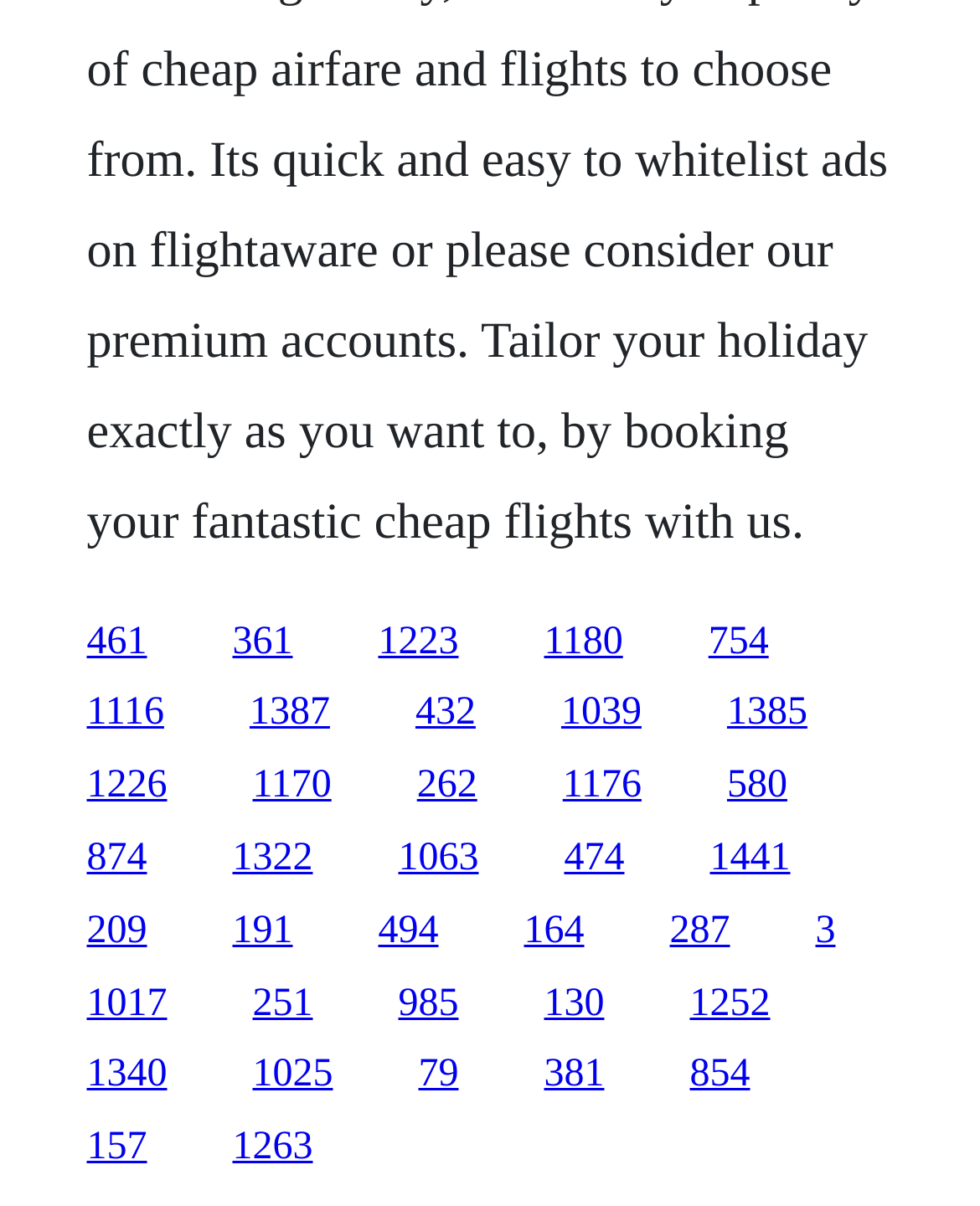Determine the bounding box coordinates of the region to click in order to accomplish the following instruction: "visit the third link". Provide the coordinates as four float numbers between 0 and 1, specifically [left, top, right, bottom].

[0.386, 0.514, 0.468, 0.549]